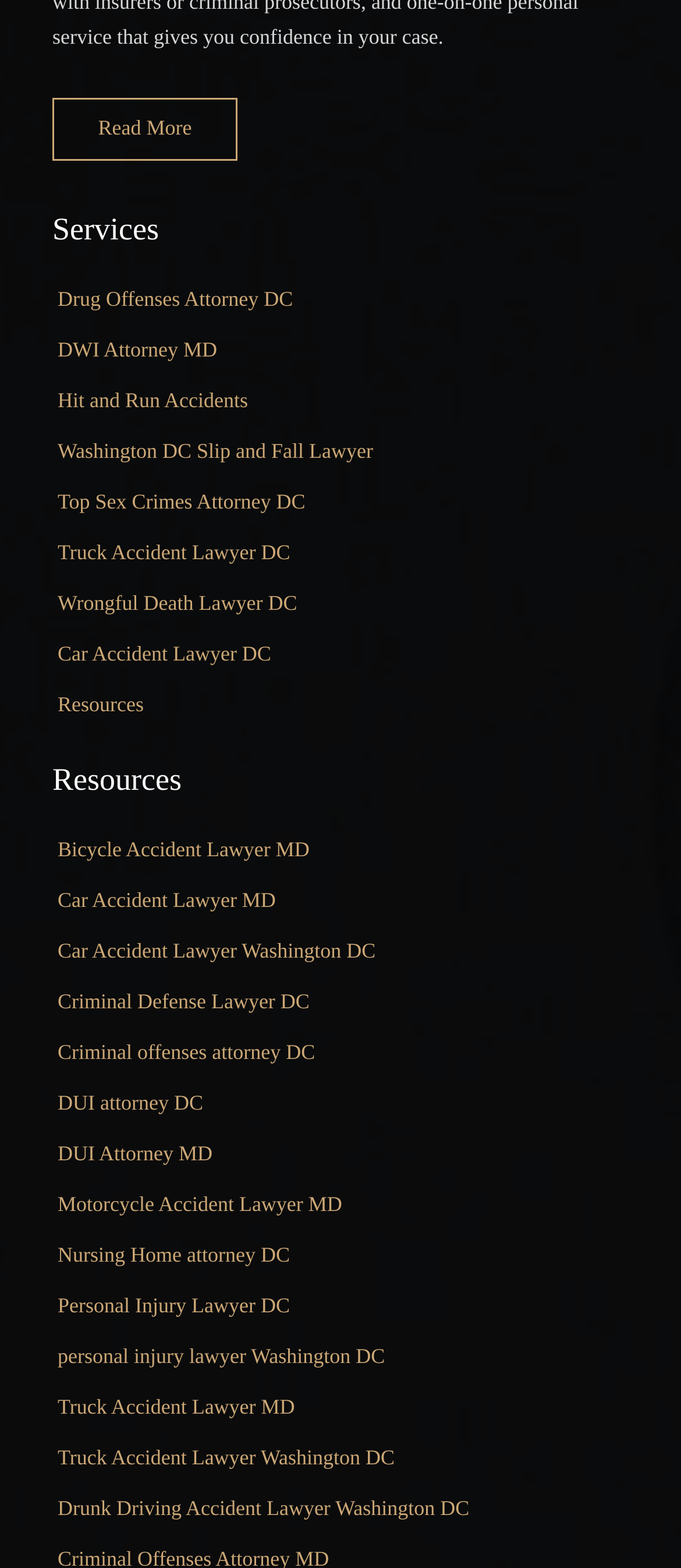Find the bounding box of the UI element described as: "personal injury lawyer Washington DC". The bounding box coordinates should be given as four float values between 0 and 1, i.e., [left, top, right, bottom].

[0.077, 0.85, 0.923, 0.882]